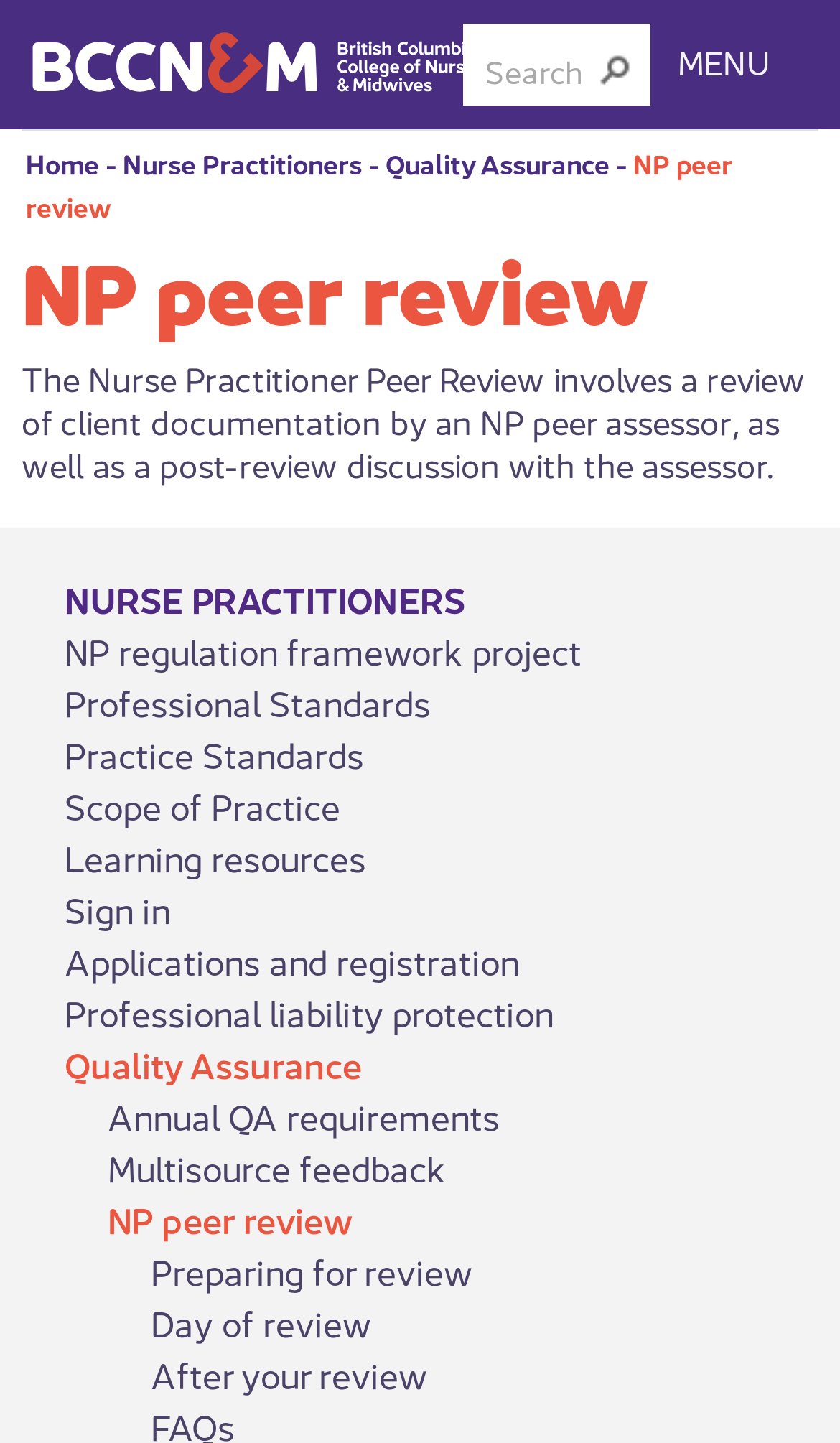Please specify the bounding box coordinates of the region to click in order to perform the following instruction: "Sign in".

[0.077, 0.612, 0.974, 0.648]